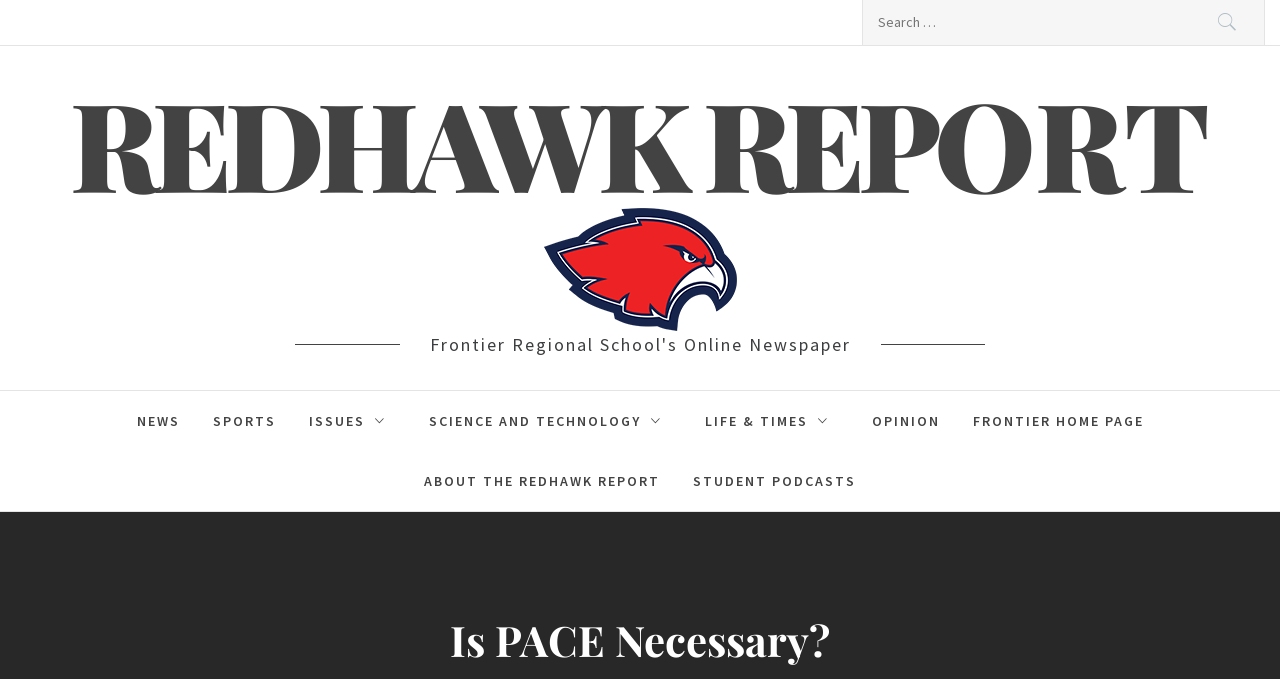Give a short answer using one word or phrase for the question:
What is the purpose of the search box?

To search the report